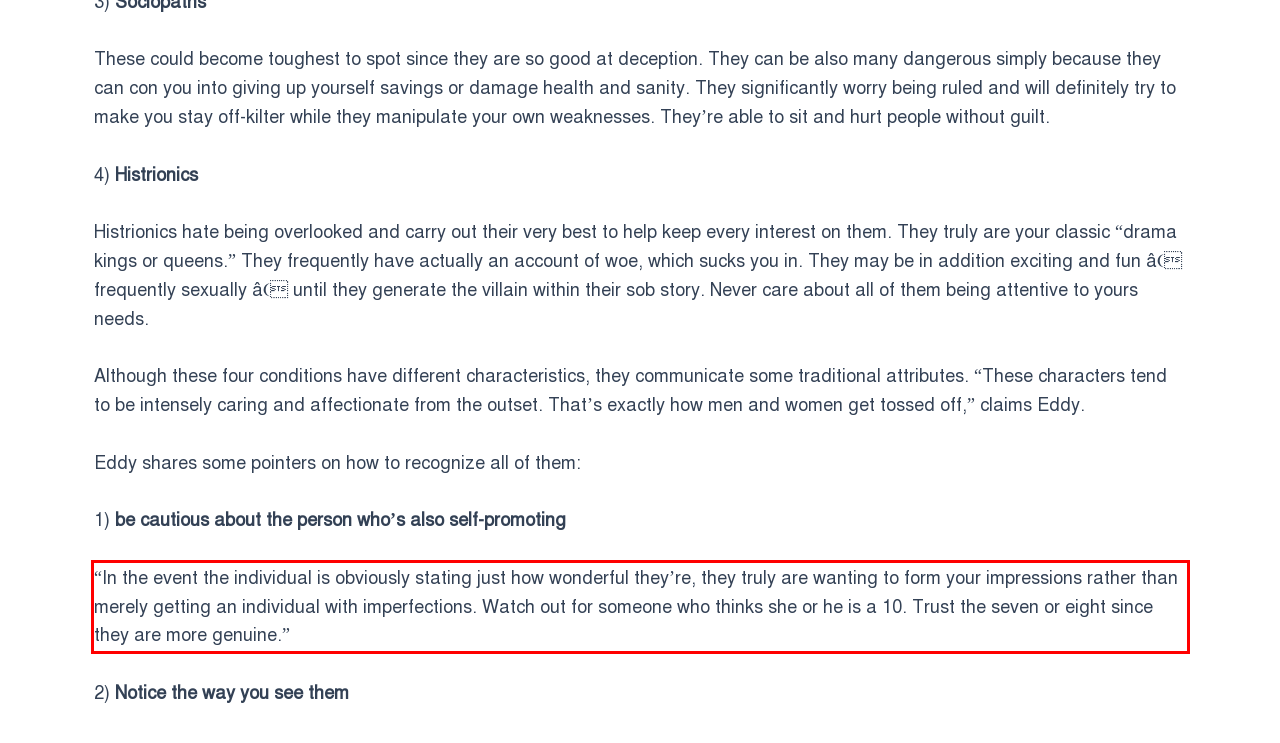Within the screenshot of a webpage, identify the red bounding box and perform OCR to capture the text content it contains.

“In the event the individual is obviously stating just how wonderful they’re, they truly are wanting to form your impressions rather than merely getting an individual with imperfections. Watch out for someone who thinks she or he is a 10. Trust the seven or eight since they are more genuine.”